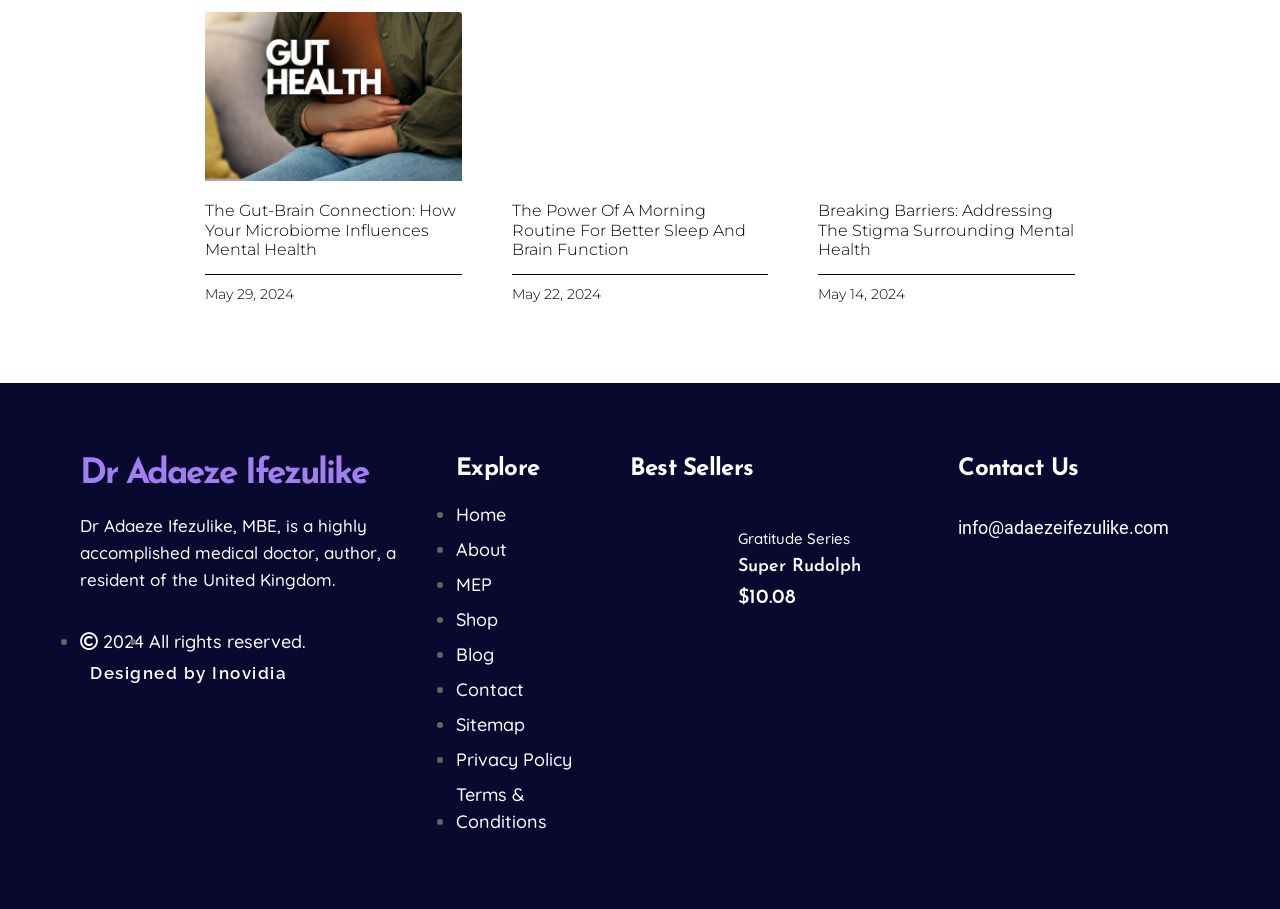Please identify the bounding box coordinates of the area that needs to be clicked to follow this instruction: "View Super Rudolph".

[0.577, 0.613, 0.673, 0.634]